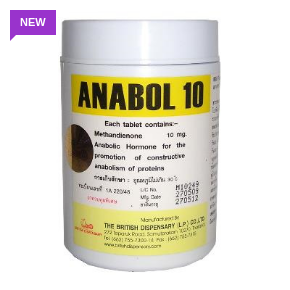Please provide a comprehensive answer to the question below using the information from the image: What is the primary purpose of ANABOL 10?

The packaging of ANABOL 10 includes detailed information about its contents and intended uses, making it evident that it targets individuals interested in enhancing muscle growth and performance, likely athletes or bodybuilders.